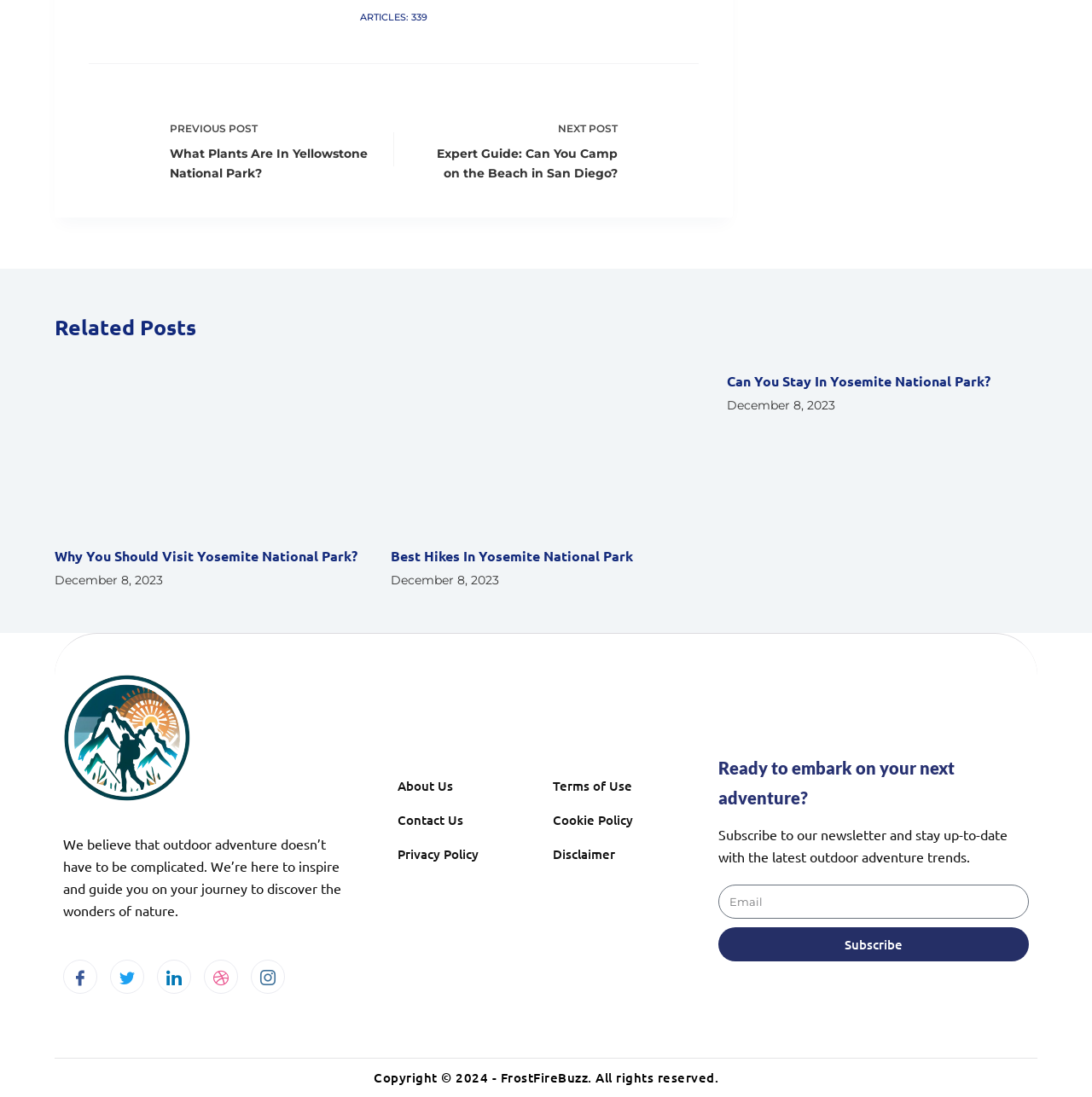What is the topic of the related posts?
Based on the visual, give a brief answer using one word or a short phrase.

Yosemite National Park